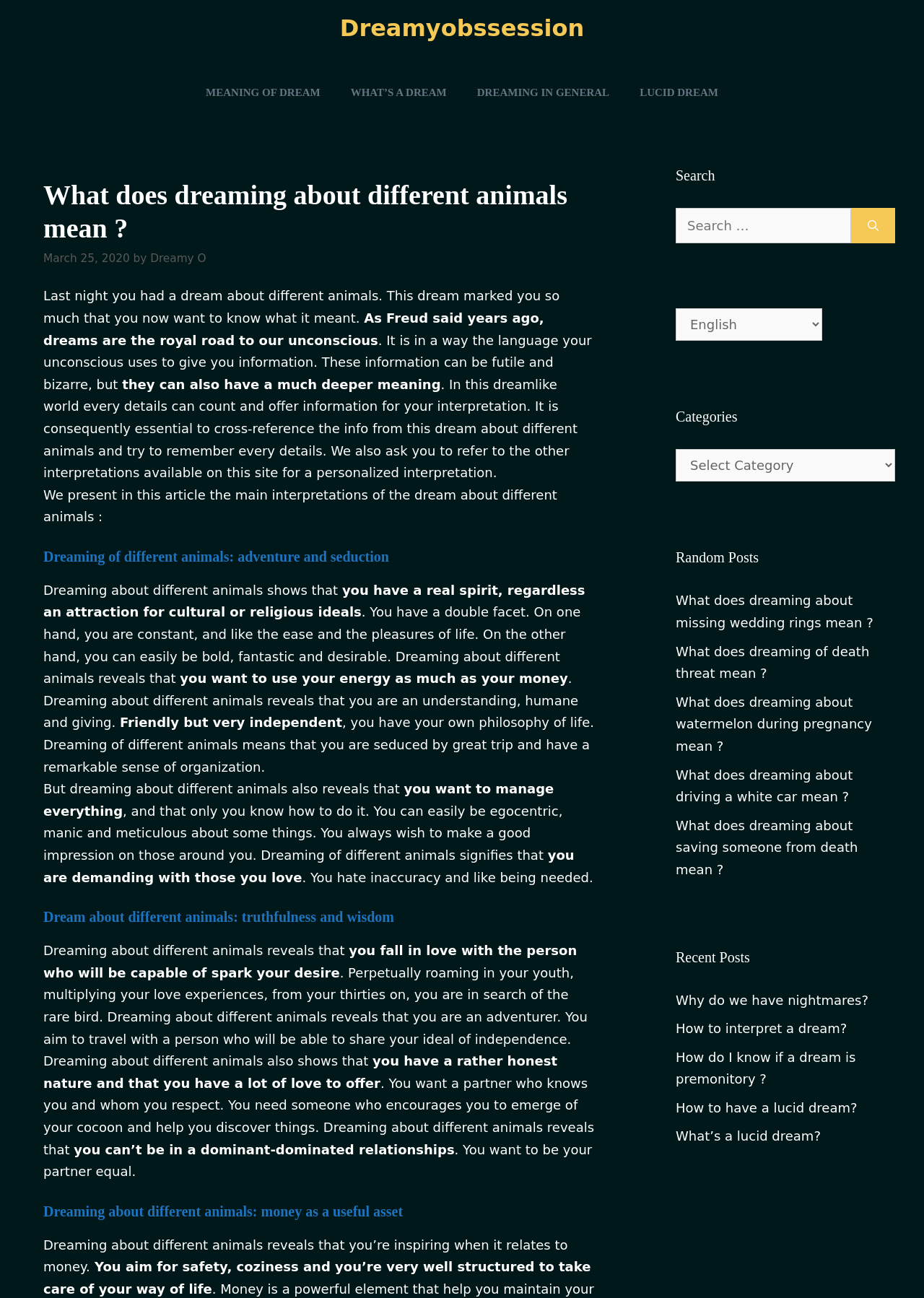Pinpoint the bounding box coordinates for the area that should be clicked to perform the following instruction: "Click on the link to know what dreaming about different animals mean".

[0.047, 0.138, 0.645, 0.189]